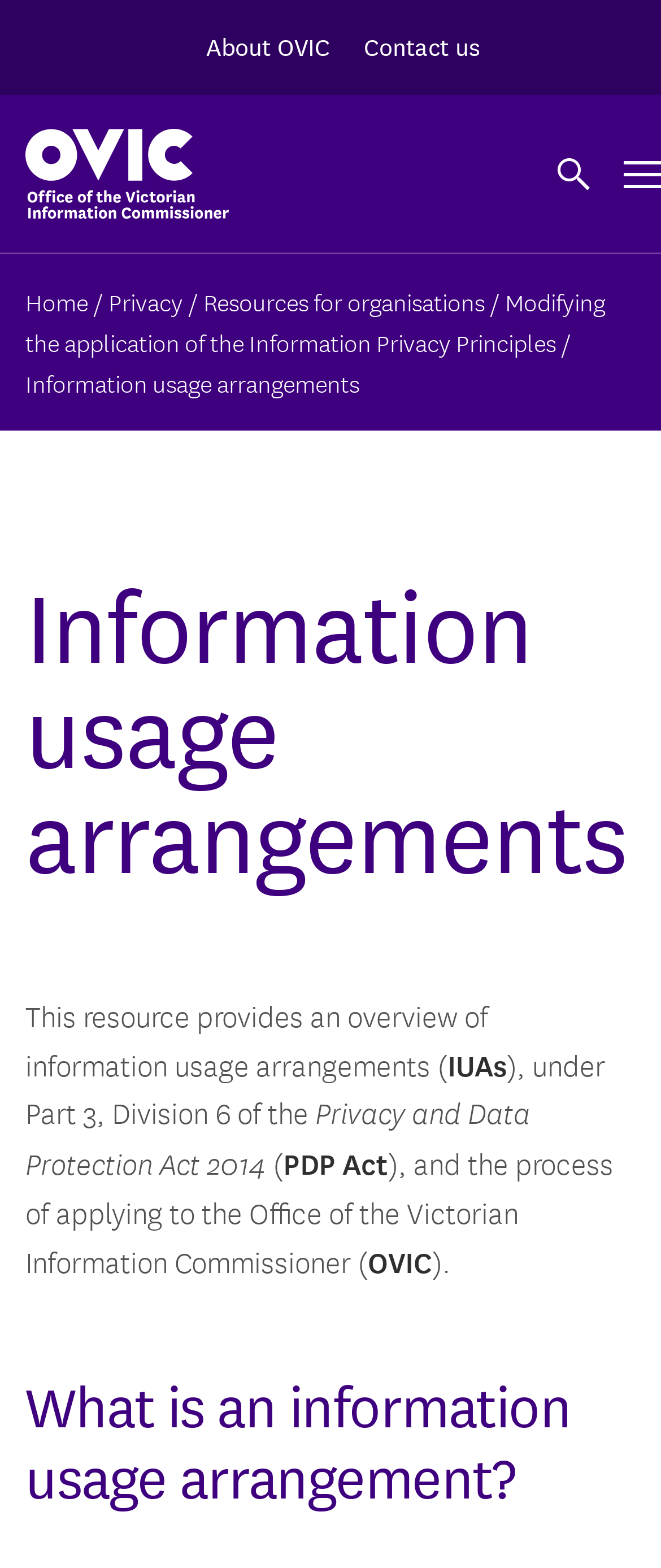Identify the bounding box coordinates of the region that should be clicked to execute the following instruction: "Learn about Information usage arrangements".

[0.038, 0.232, 0.544, 0.256]